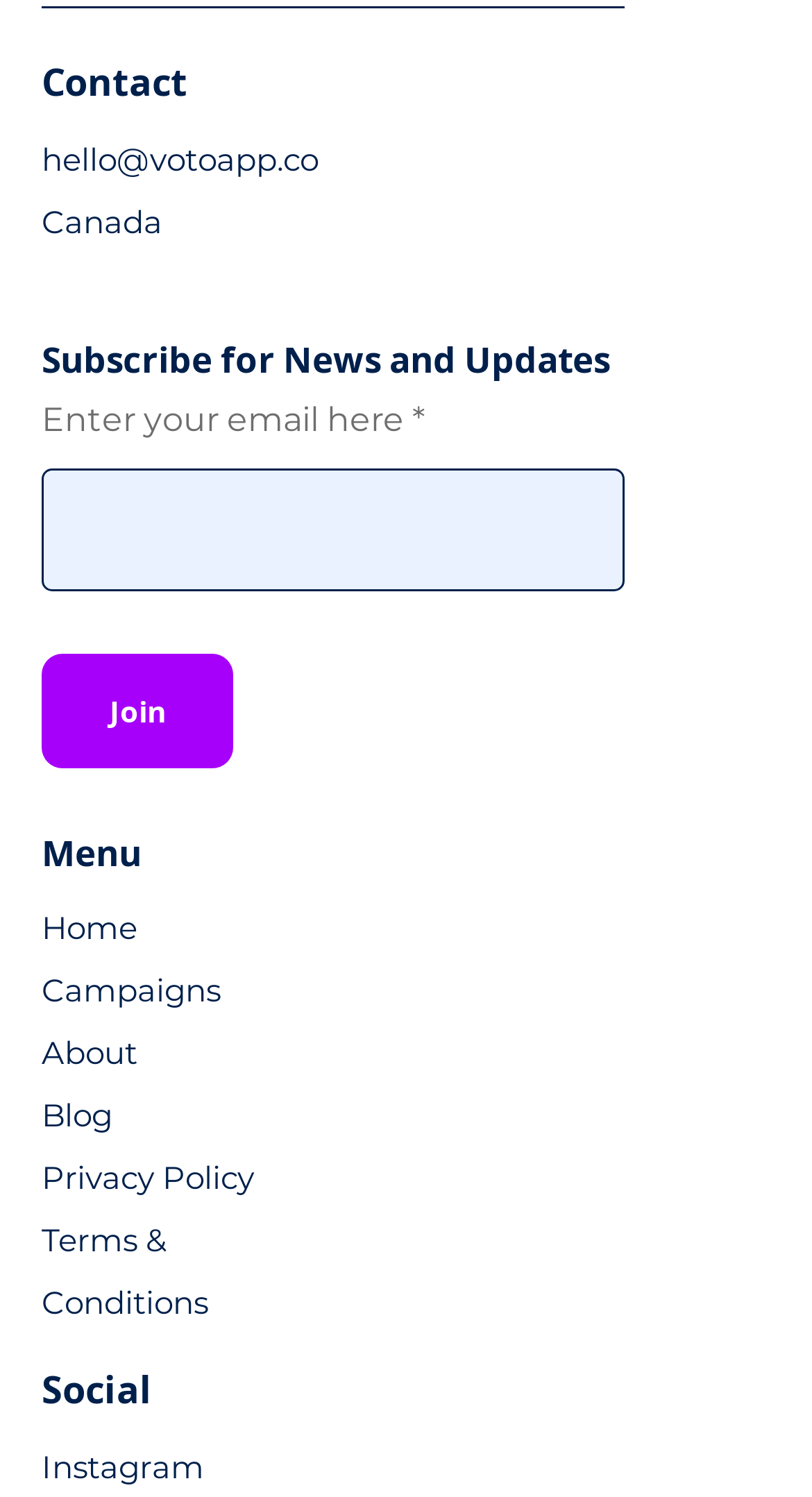How many social media links are there?
Please use the image to provide a one-word or short phrase answer.

1